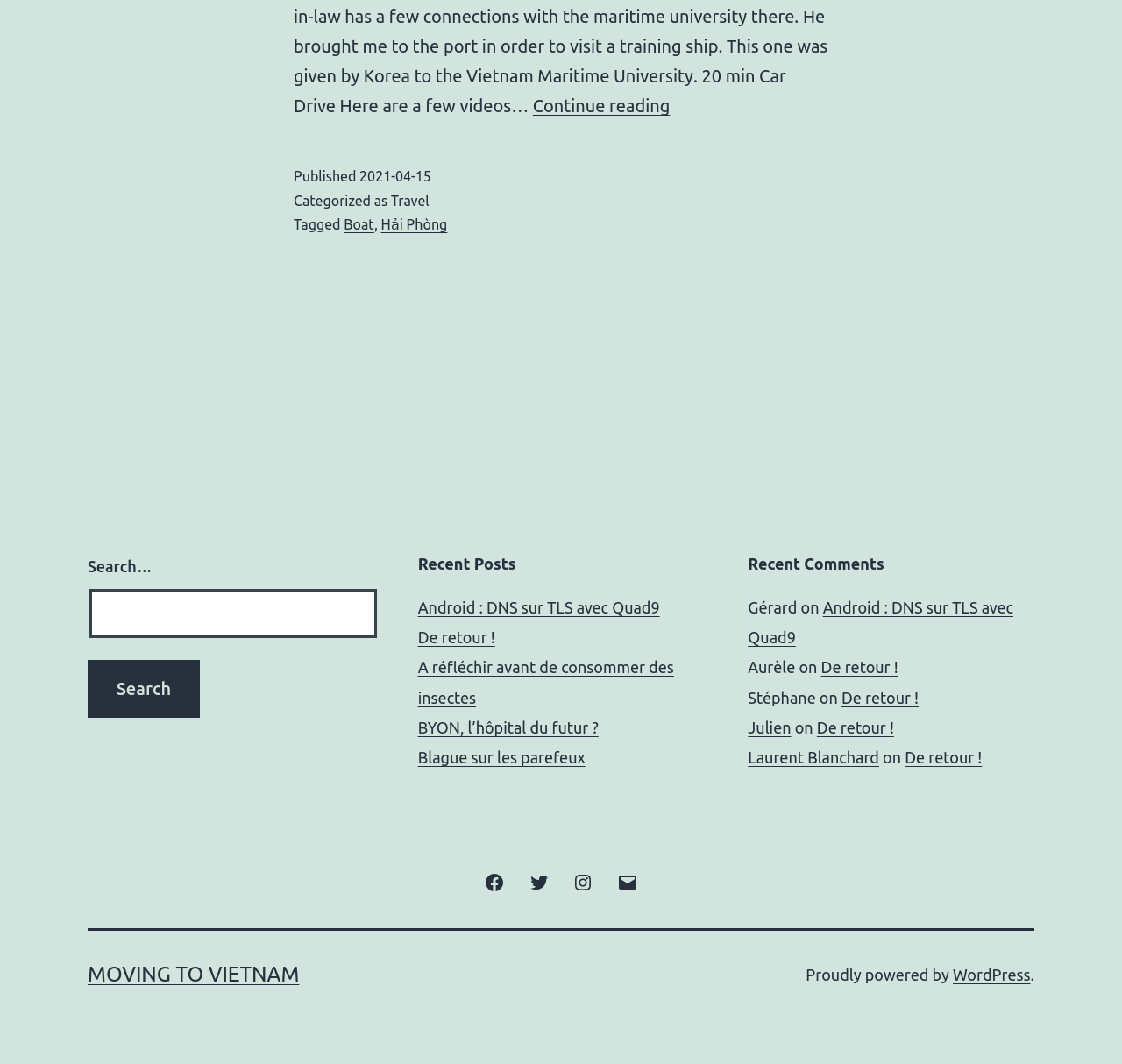Using the description "Blague sur les parefeux", predict the bounding box of the relevant HTML element.

[0.372, 0.703, 0.522, 0.72]